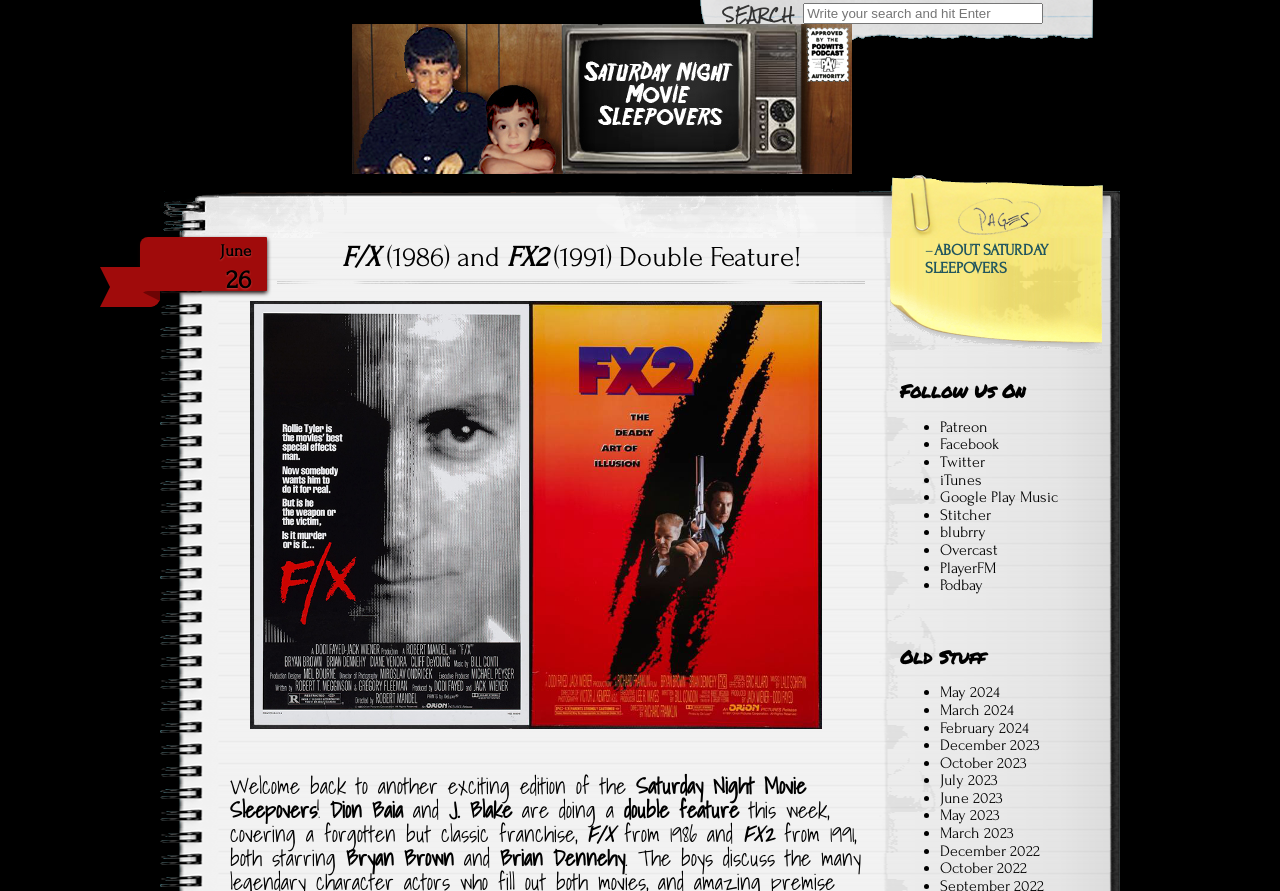Provide a one-word or short-phrase response to the question:
Who are the hosts of Saturday Night Movie Sleepovers?

Dion Baia and J. Blake